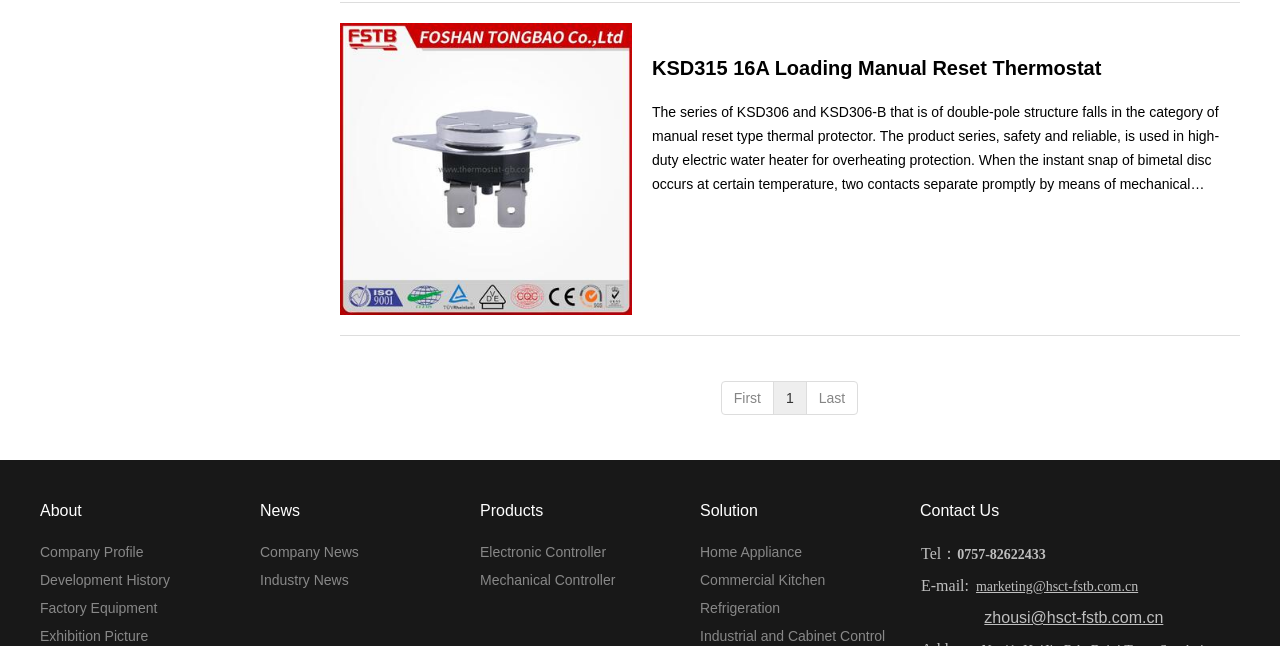Locate the bounding box coordinates of the element that needs to be clicked to carry out the instruction: "Contact us". The coordinates should be given as four float numbers ranging from 0 to 1, i.e., [left, top, right, bottom].

[0.719, 0.766, 0.883, 0.817]